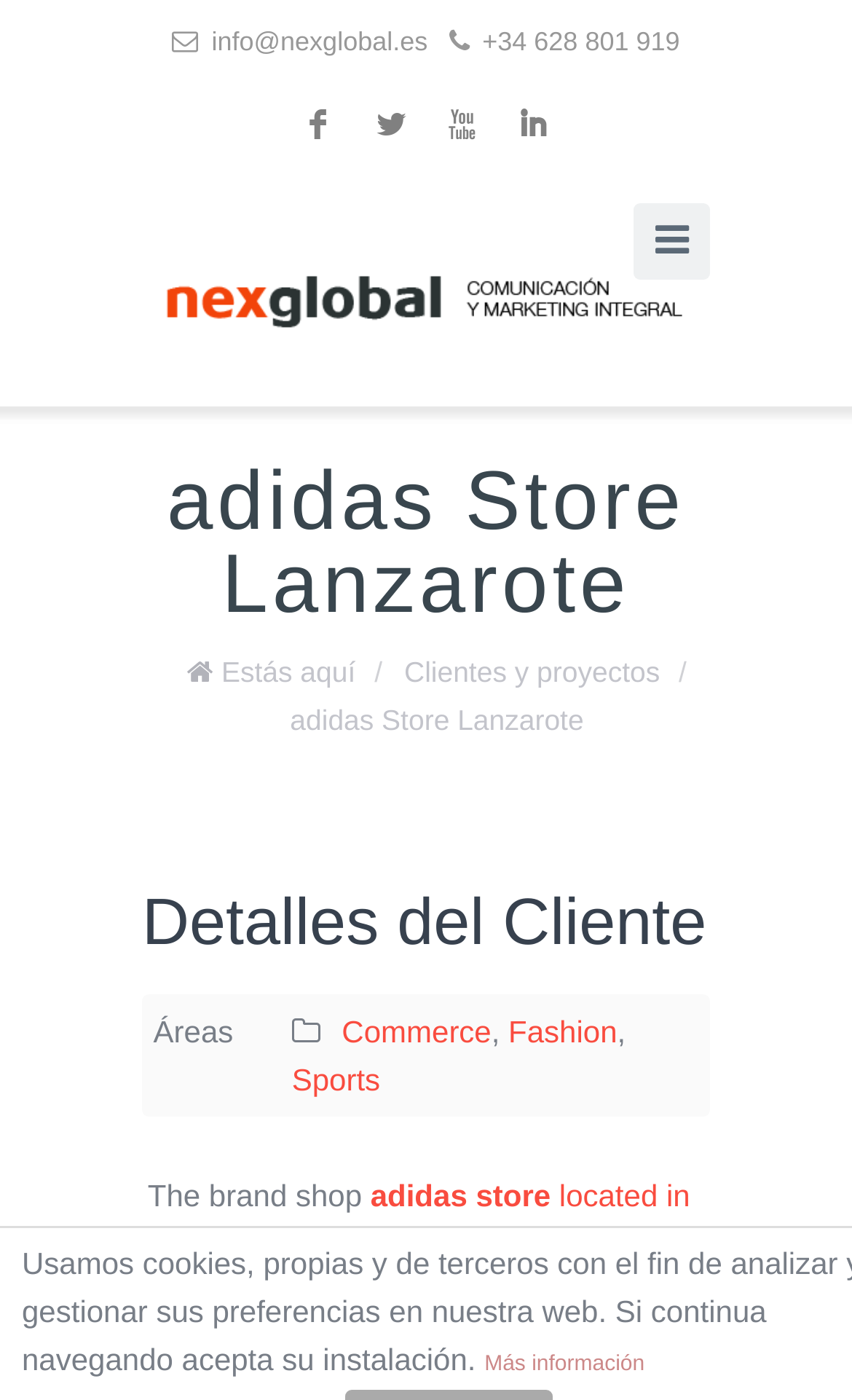Determine the bounding box coordinates of the area to click in order to meet this instruction: "Visit NexGlobal's Facebook page".

[0.338, 0.059, 0.409, 0.122]